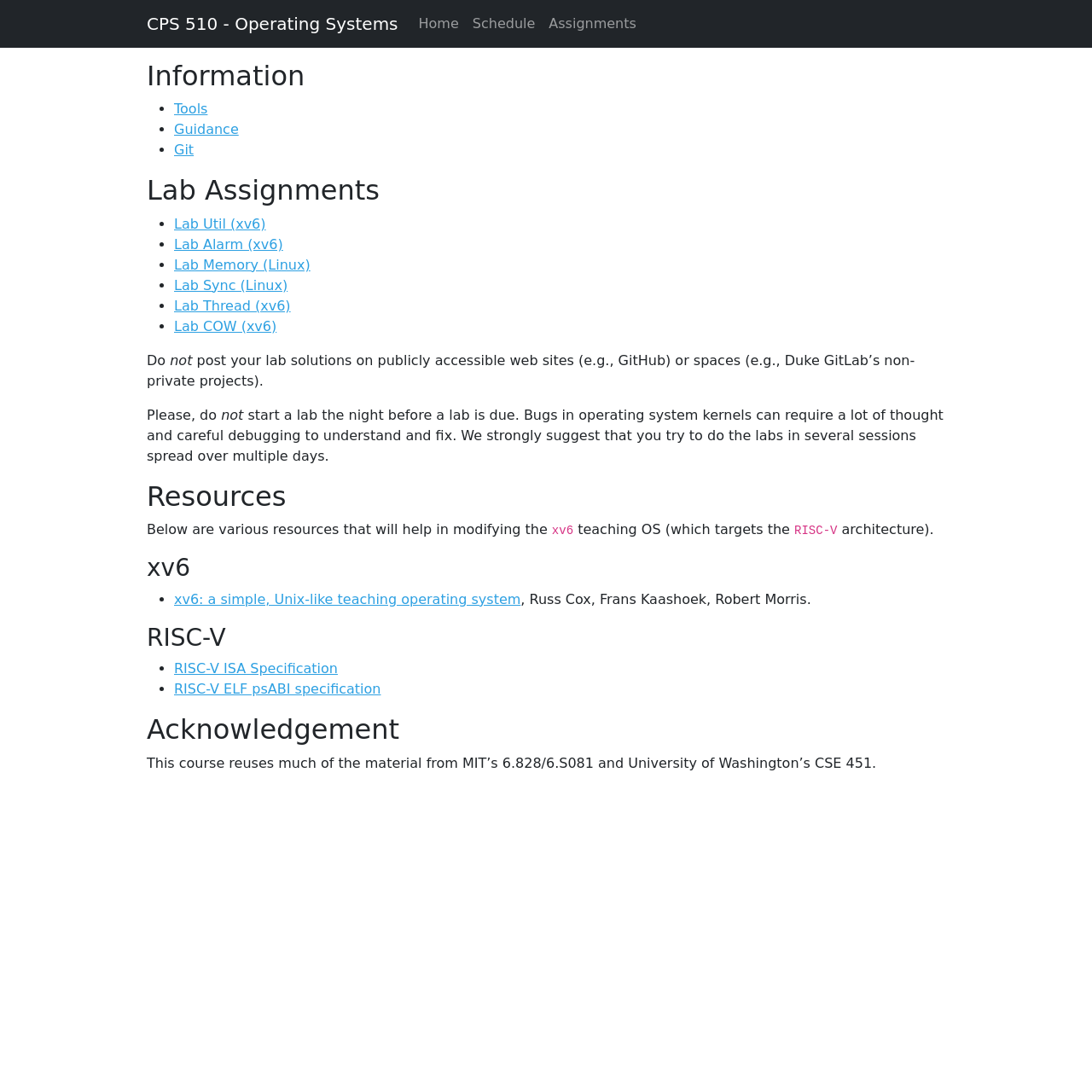Locate the bounding box coordinates of the clickable part needed for the task: "access Lab Util (xv6)".

[0.159, 0.197, 0.243, 0.212]